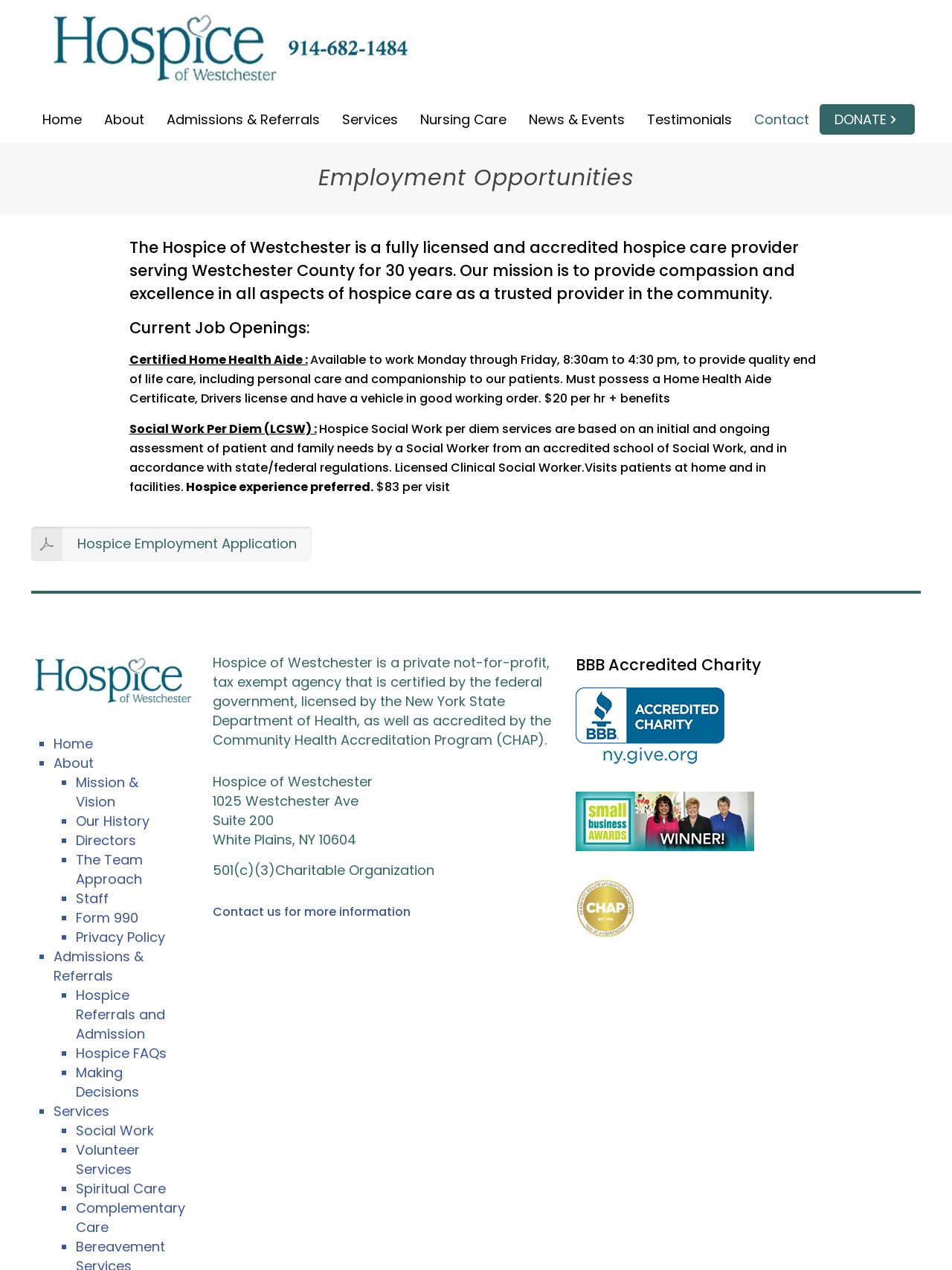Please identify the bounding box coordinates of the area I need to click to accomplish the following instruction: "Visit the 'About' page".

[0.098, 0.076, 0.163, 0.112]